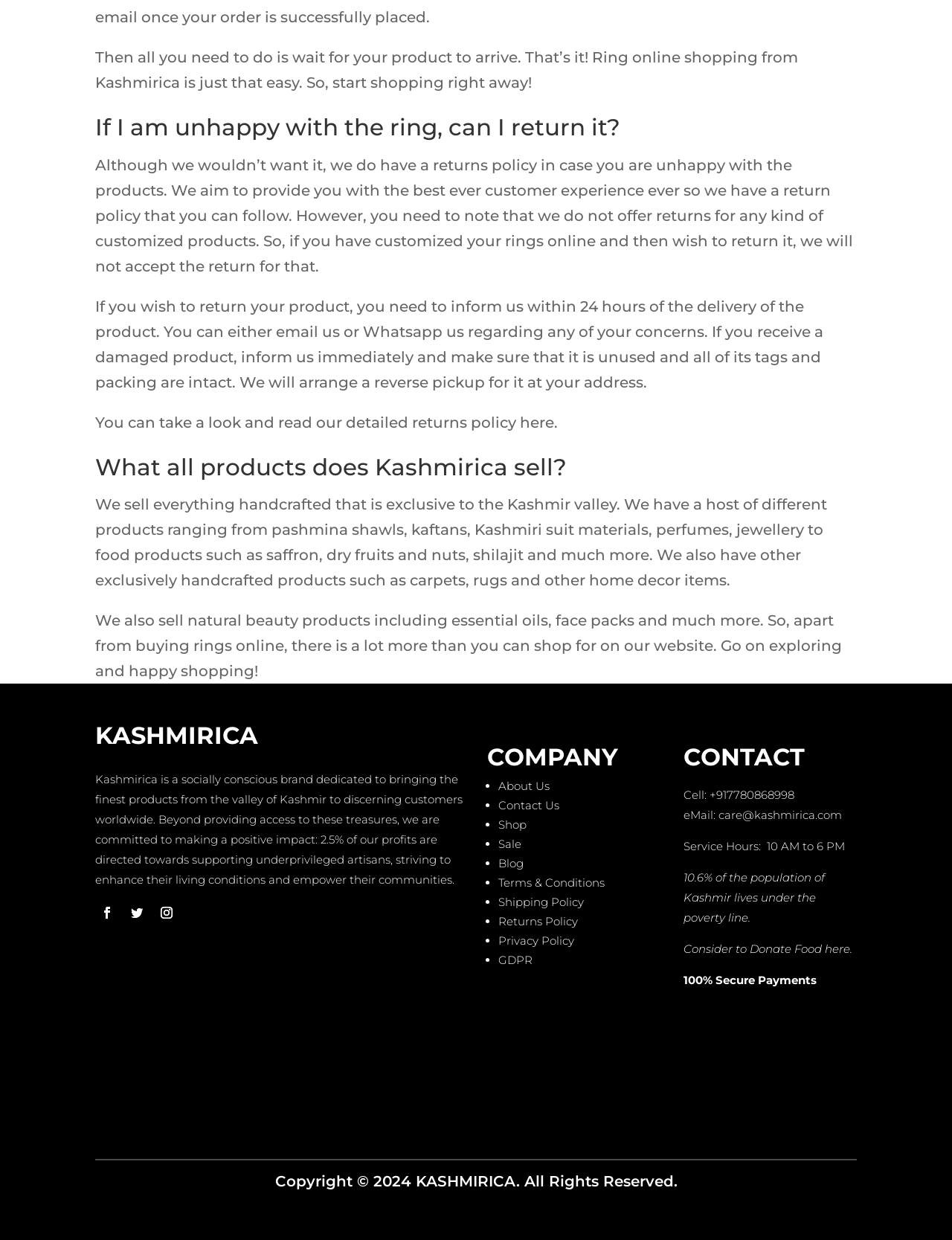Please determine the bounding box coordinates for the UI element described as: "care@kashmirica.com".

[0.755, 0.652, 0.884, 0.663]